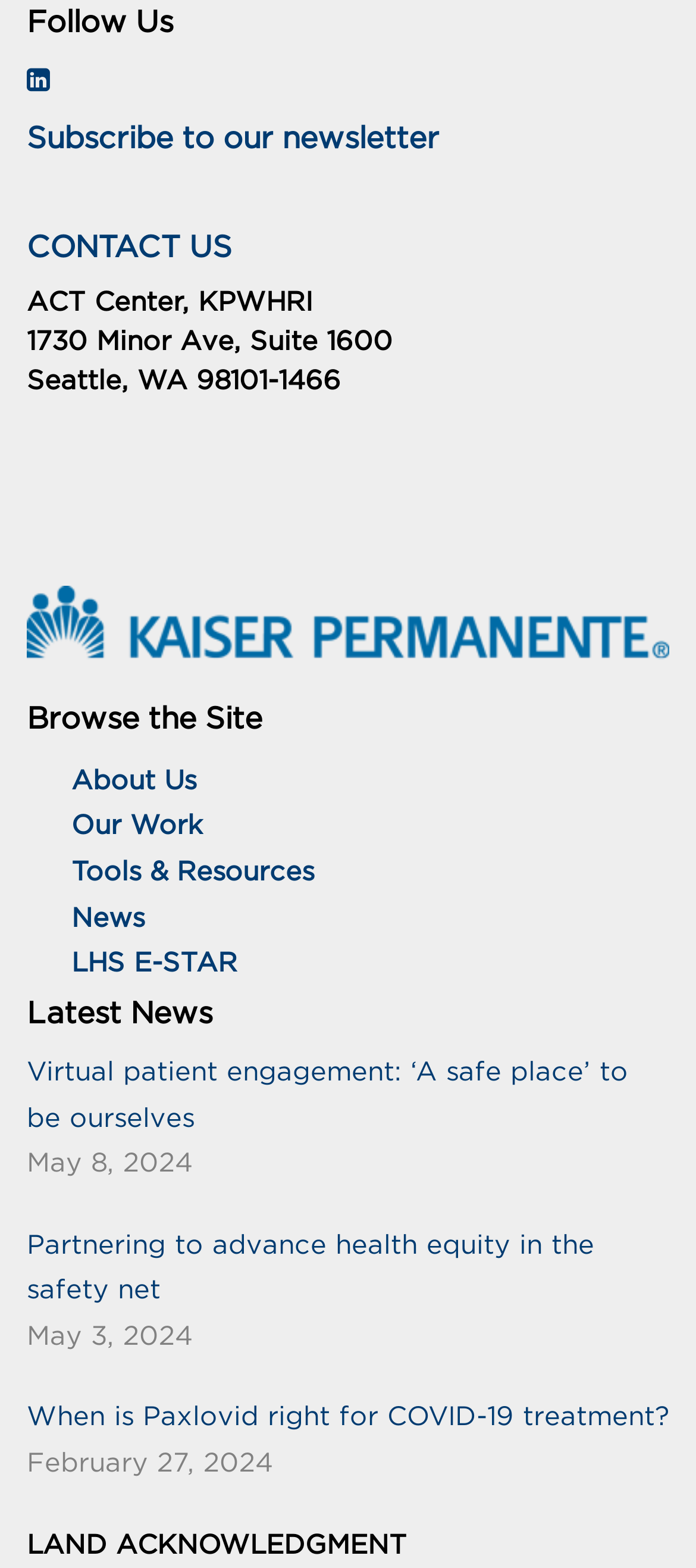What is the latest news article title?
Answer briefly with a single word or phrase based on the image.

Virtual patient engagement: ‘A safe place’ to be ourselves